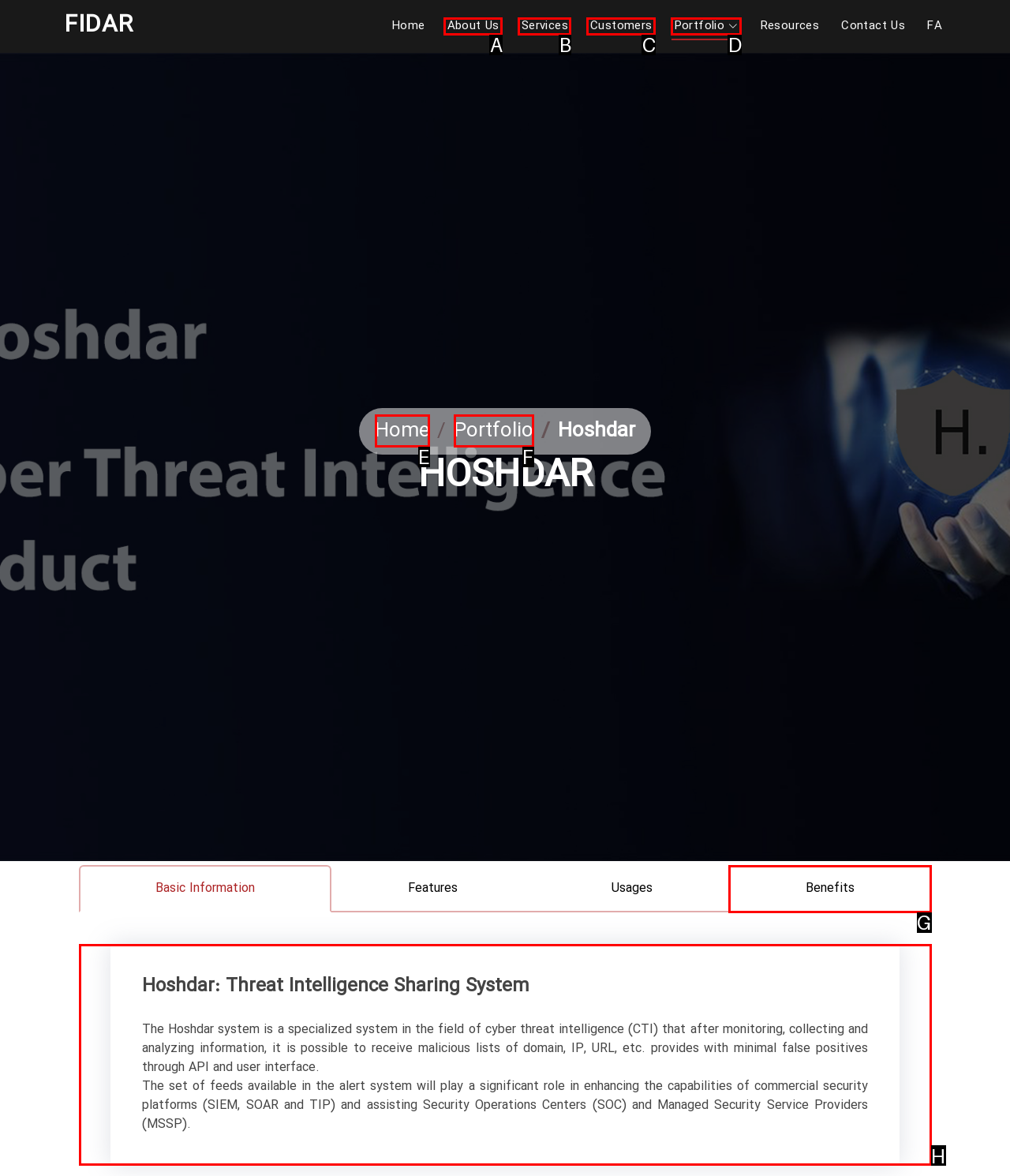From the given choices, determine which HTML element aligns with the description: Portfolio Respond with the letter of the appropriate option.

D